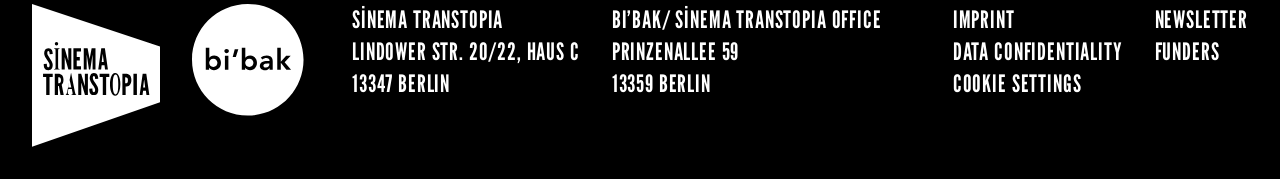Use a single word or phrase to answer the question: 
What is the name of the cinema?

SİNEMA TRANSTOPIA